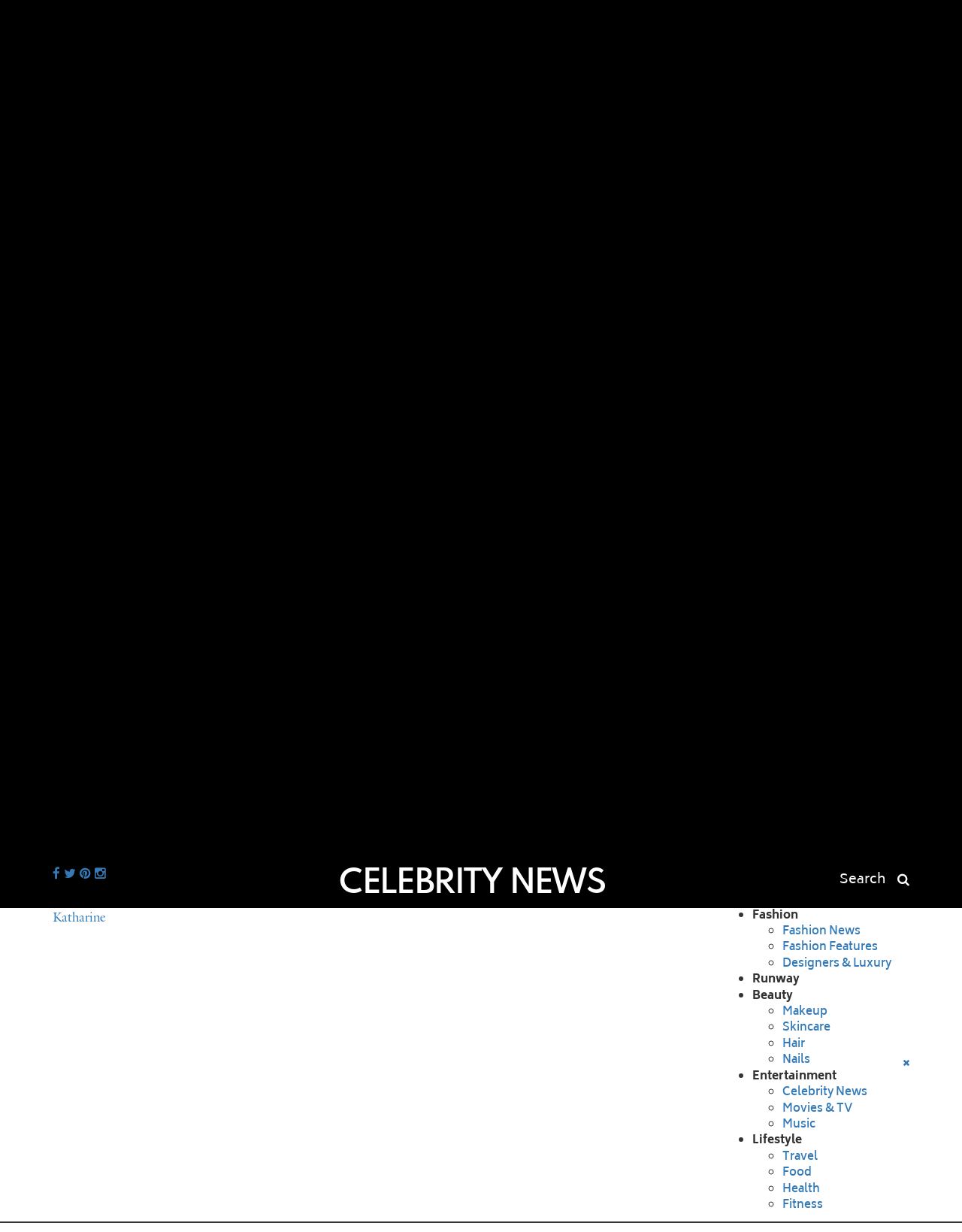Please give the bounding box coordinates of the area that should be clicked to fulfill the following instruction: "Read about Katharine". The coordinates should be in the format of four float numbers from 0 to 1, i.e., [left, top, right, bottom].

[0.055, 0.737, 0.164, 0.991]